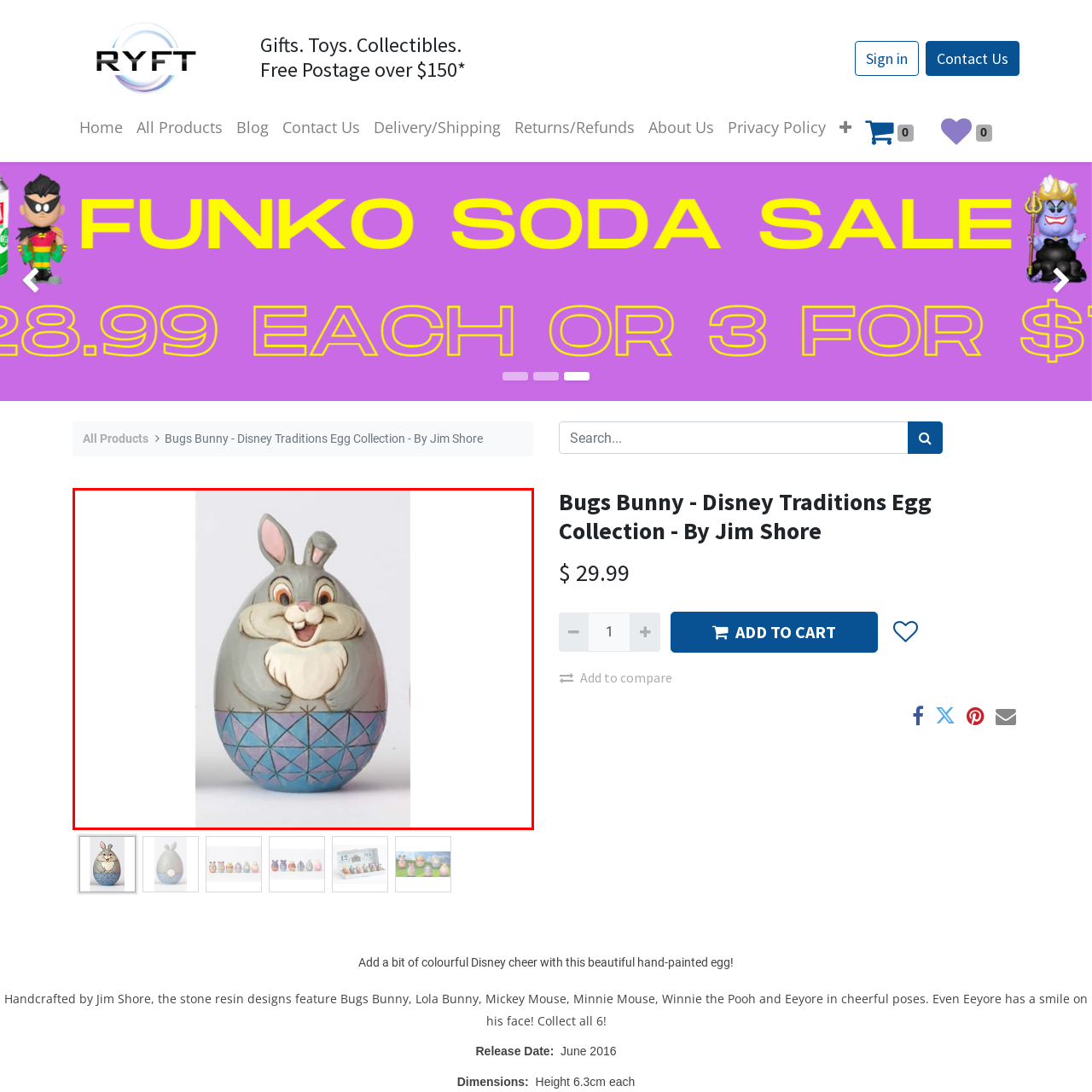Create a thorough and descriptive caption for the photo marked by the red boundary.

This charming image showcases a hand-painted collectible egg featuring Bugs Bunny from the "Disney Traditions Egg Collection" by artist Jim Shore. The egg displays a cheerful depiction of Bugs Bunny, characterized by his iconic large ears, big smile, and playful expression. The design includes a soft gray color for the body, accented by a white furry chest and a pastel blue bottom, adorned with a geometric pattern of triangles. This delightful piece combines whimsical artistry with beloved Disney characters, making it a perfect addition to any collection or a unique gift for fans of all ages. The egg measures 6.3 cm in height and was released in June 2016, representing joyful Disney cheer through its intricate craftsmanship.